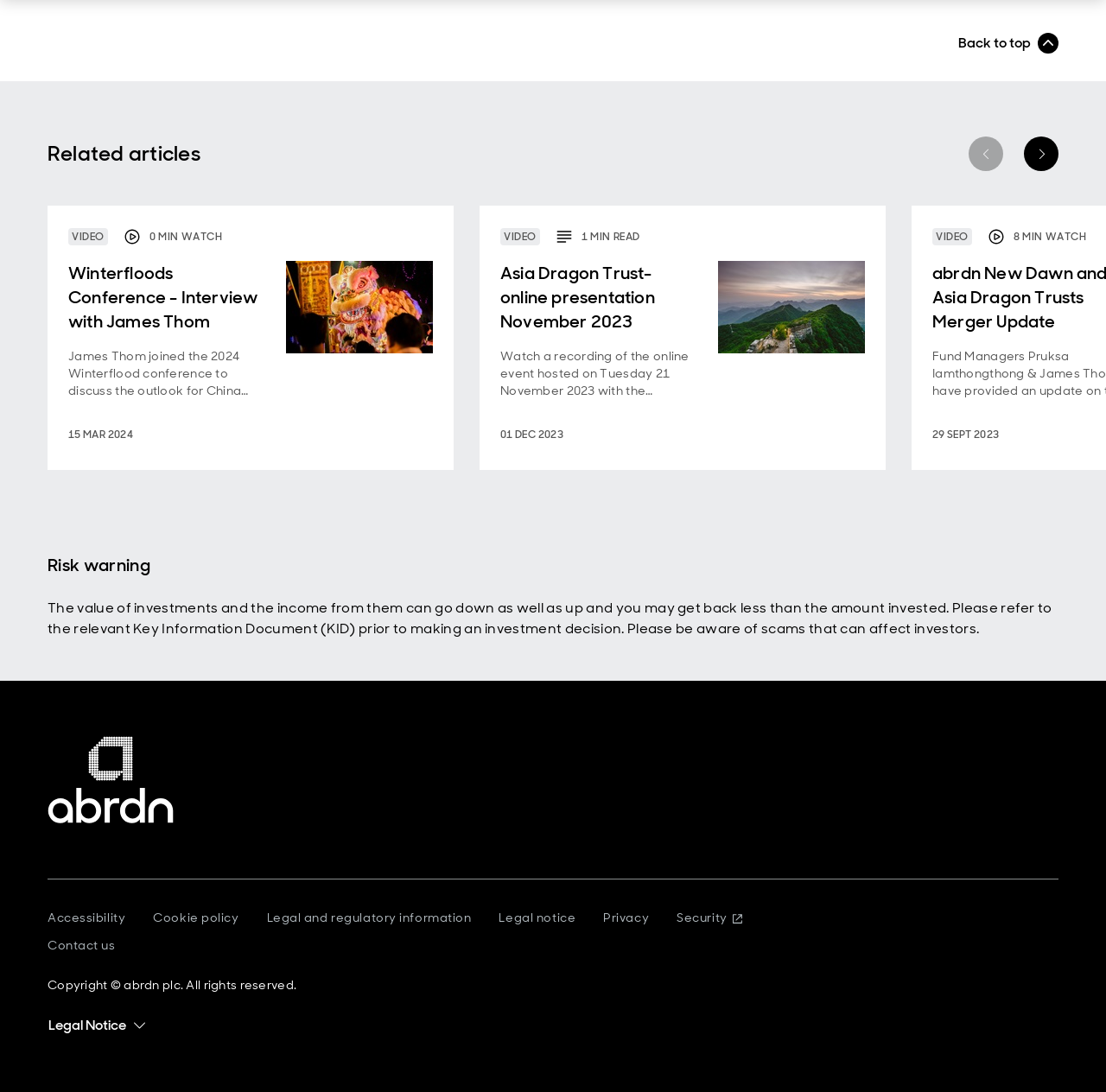Please respond to the question using a single word or phrase:
What is the text of the first link on the page?

VIDEO 0 MIN WATCH Winterfloods Conference - Interview with James Thom